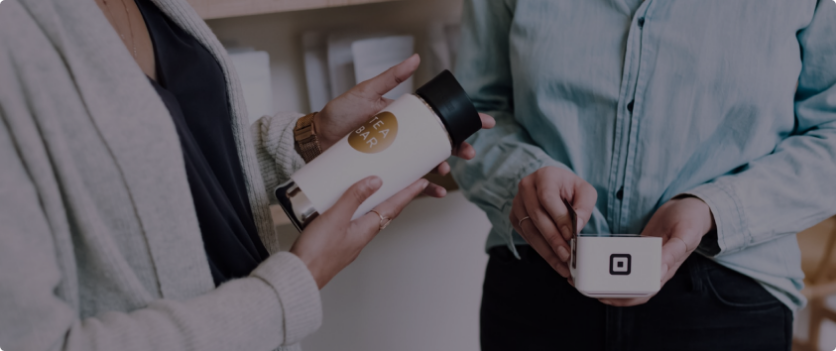What is the atmosphere of the setting? Look at the image and give a one-word or short phrase answer.

Relaxed